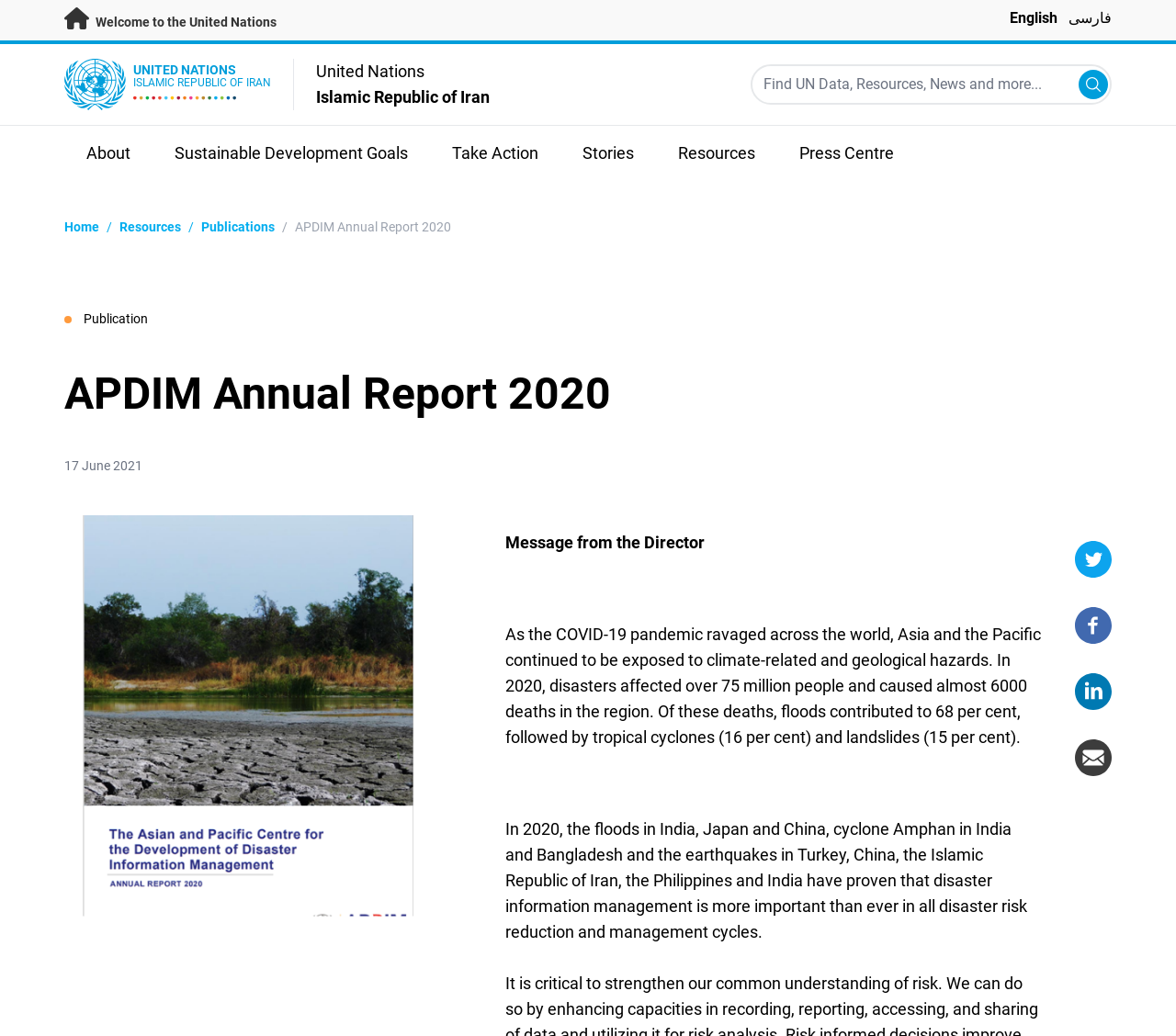What is the language of the webpage?
Please respond to the question with a detailed and well-explained answer.

I determined the language of the webpage by looking at the language options provided at the top right corner of the webpage, which includes 'English' and 'فارسی' (Persian). The default language is 'English' as it is the first option and the content of the webpage is in English.